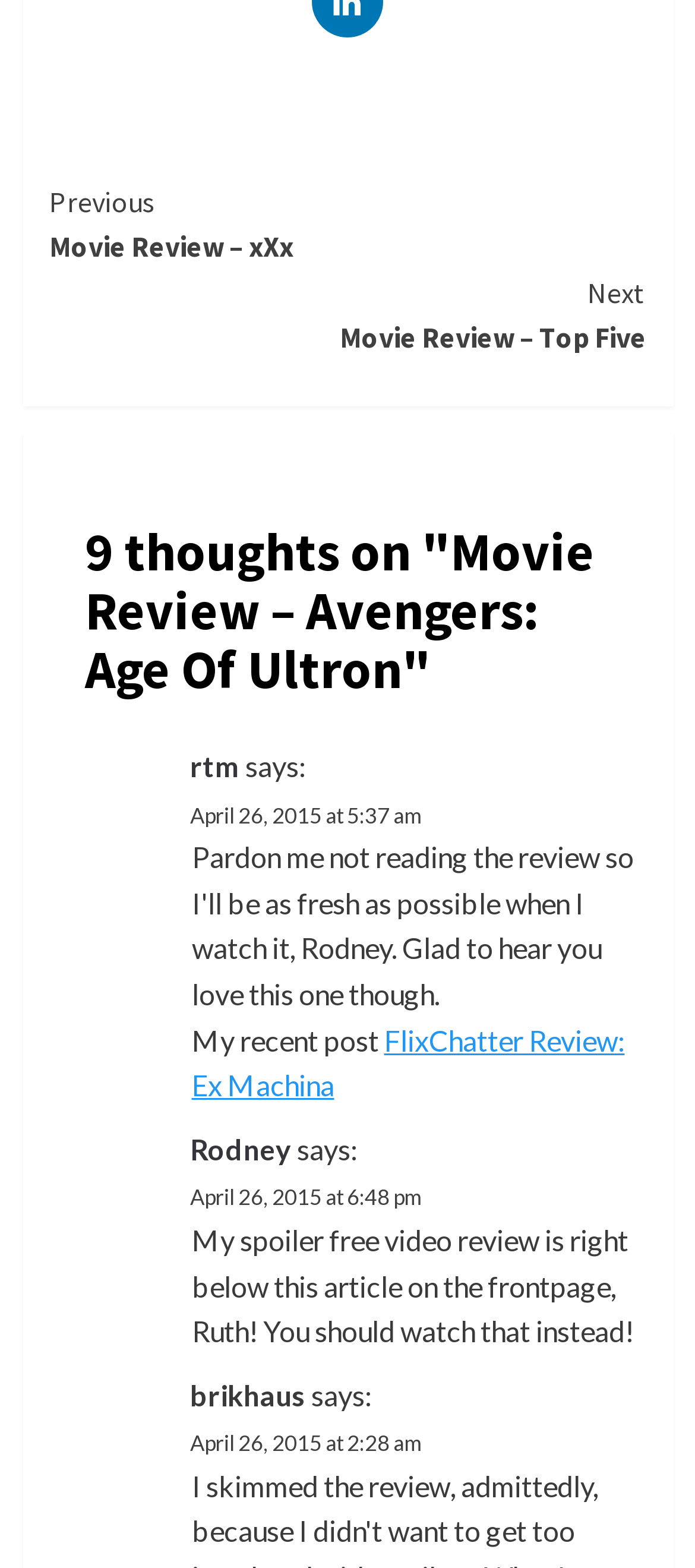Could you provide the bounding box coordinates for the portion of the screen to click to complete this instruction: "Post a comment"?

None